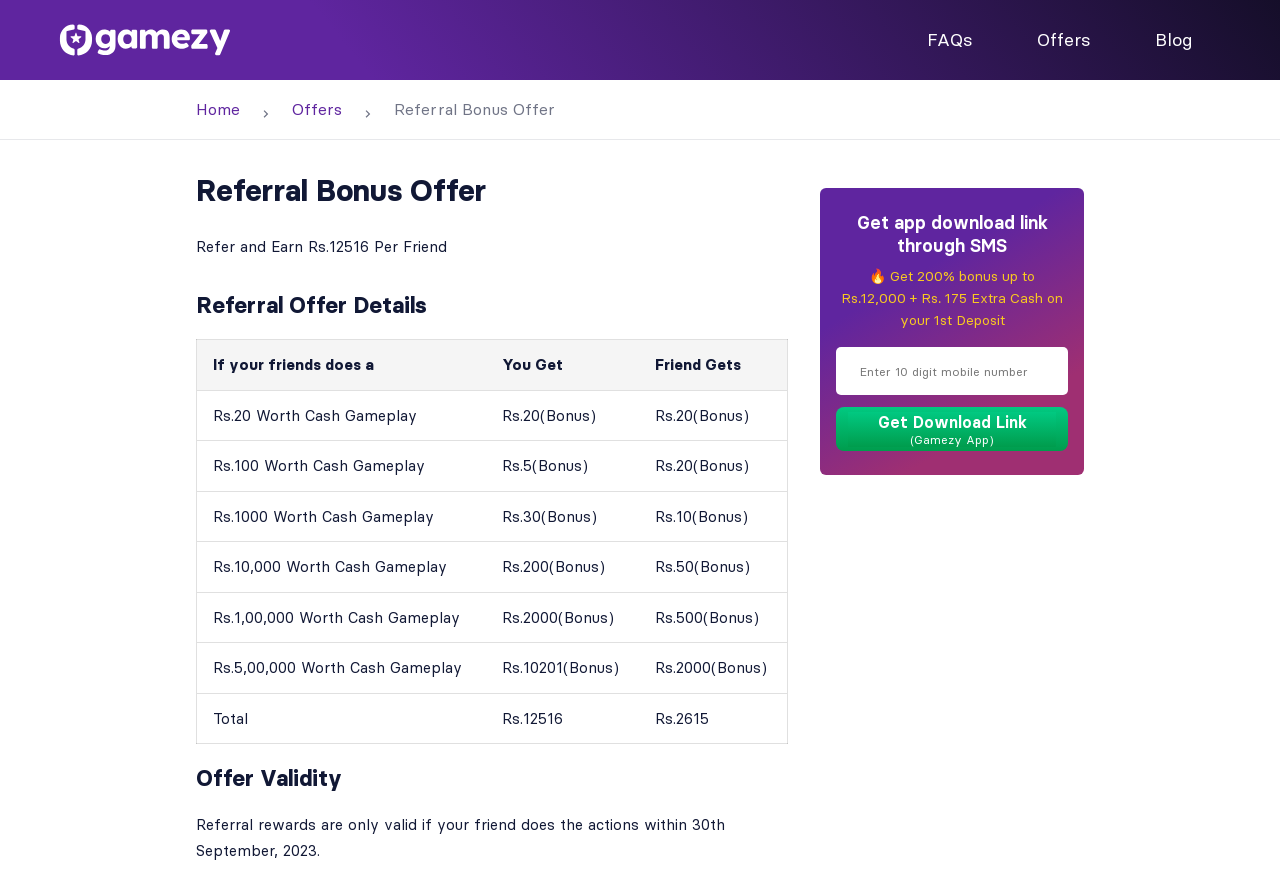Please specify the bounding box coordinates of the region to click in order to perform the following instruction: "Navigate to FAQs".

[0.699, 0.022, 0.785, 0.067]